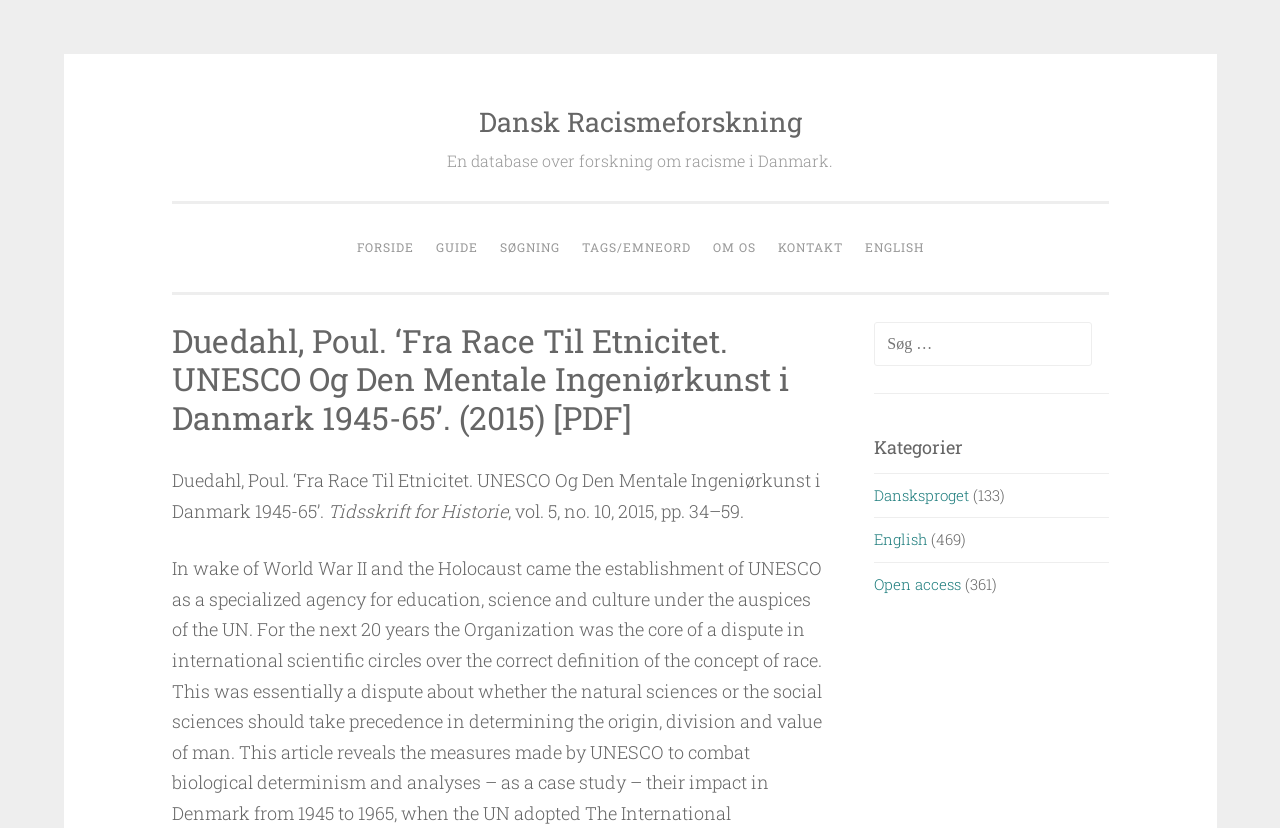Identify the coordinates of the bounding box for the element that must be clicked to accomplish the instruction: "Go to the front page".

[0.271, 0.275, 0.33, 0.323]